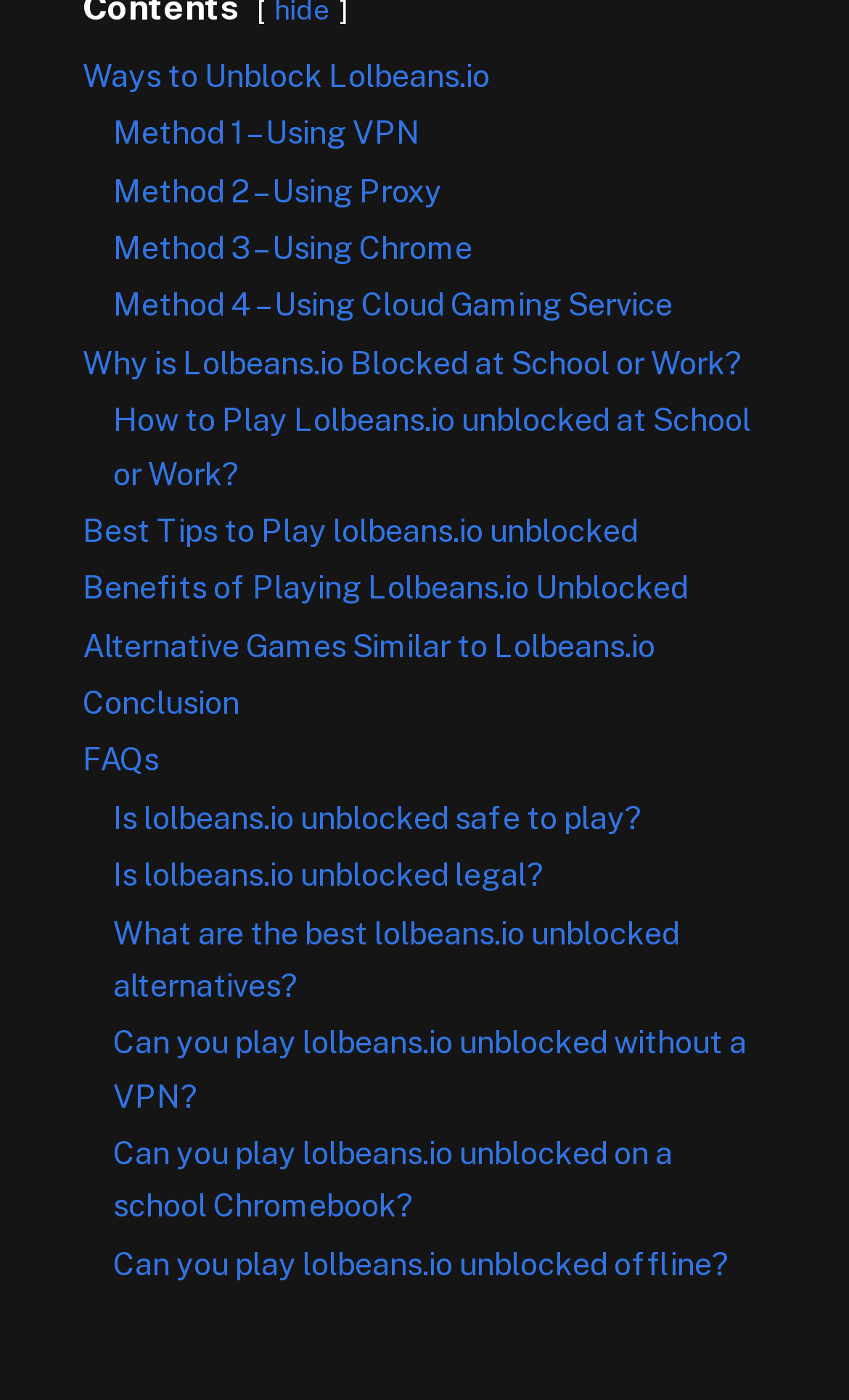Please identify the bounding box coordinates of the element I should click to complete this instruction: 'go to Home'. The coordinates should be given as four float numbers between 0 and 1, like this: [left, top, right, bottom].

None